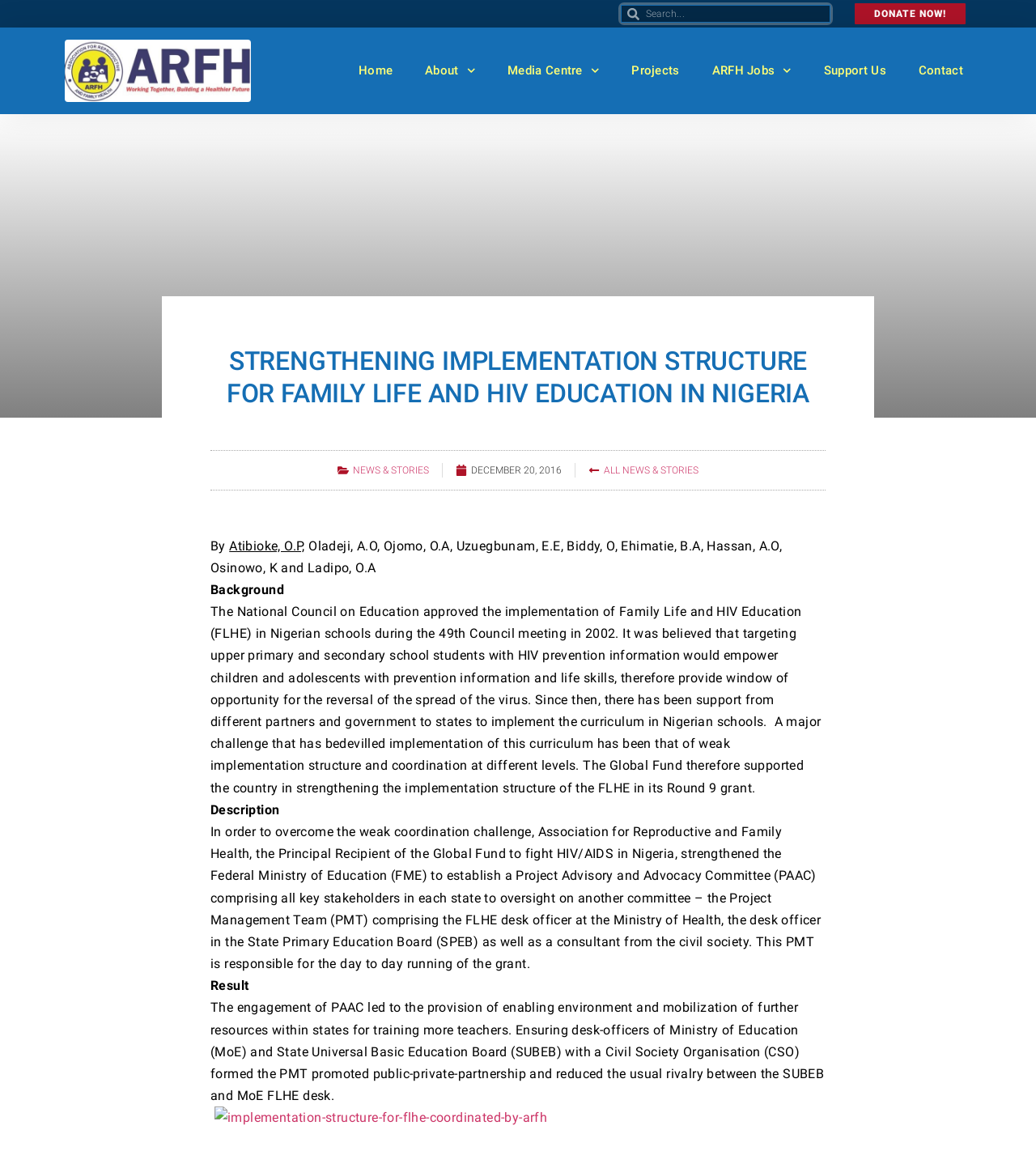Please identify the bounding box coordinates of the element's region that I should click in order to complete the following instruction: "Donate now". The bounding box coordinates consist of four float numbers between 0 and 1, i.e., [left, top, right, bottom].

[0.825, 0.003, 0.932, 0.021]